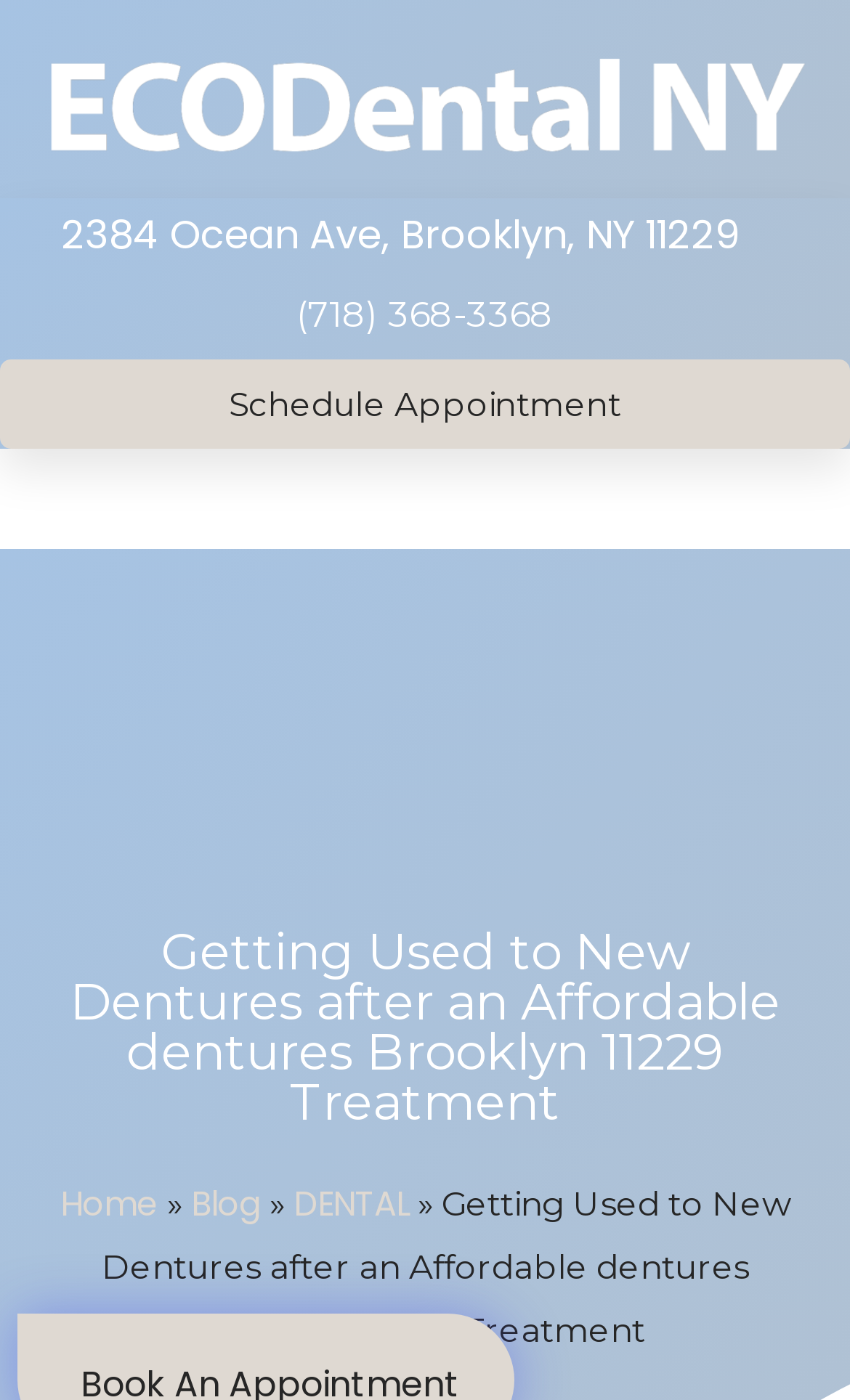Locate the primary heading on the webpage and return its text.

Getting Used to New Dentures after an Affordable dentures Brooklyn 11229 Treatment